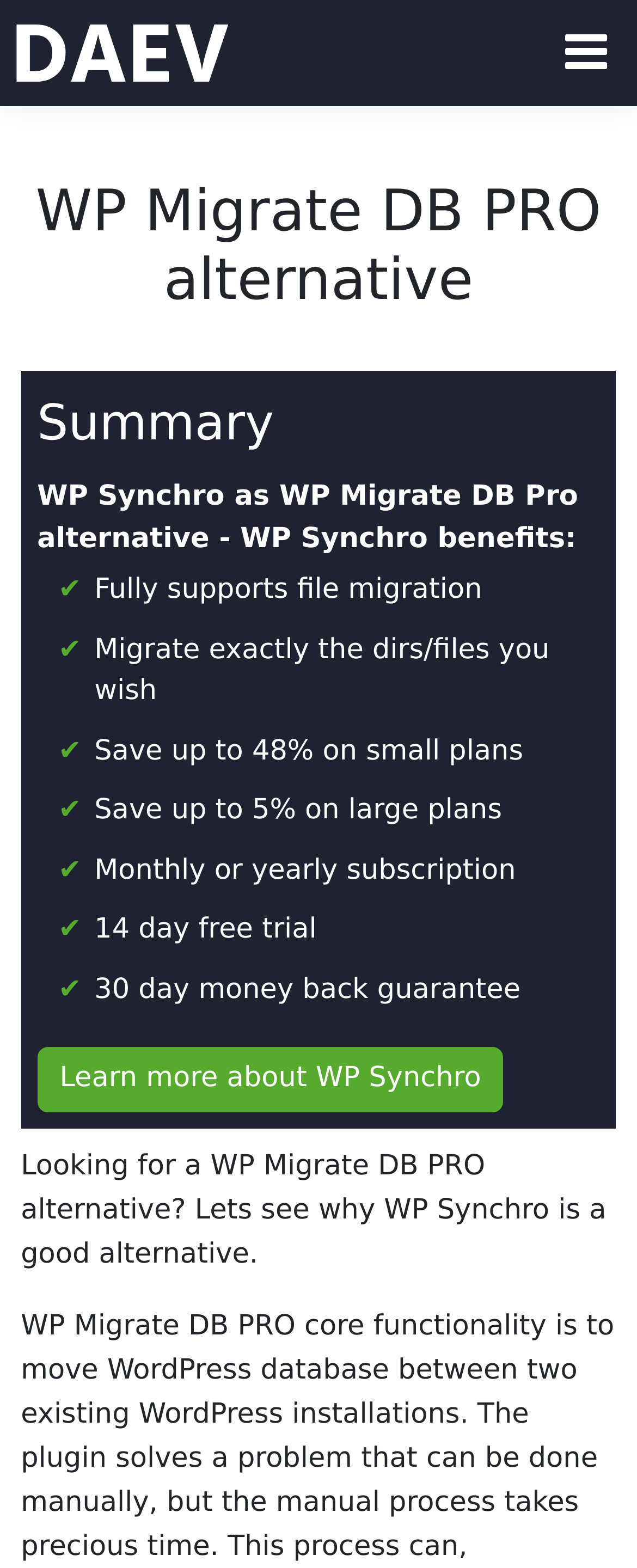Examine the image and give a thorough answer to the following question:
What is the main benefit of WP Synchro?

According to the webpage, WP Synchro fully supports file migration, which is one of the key benefits mentioned in the summary section.